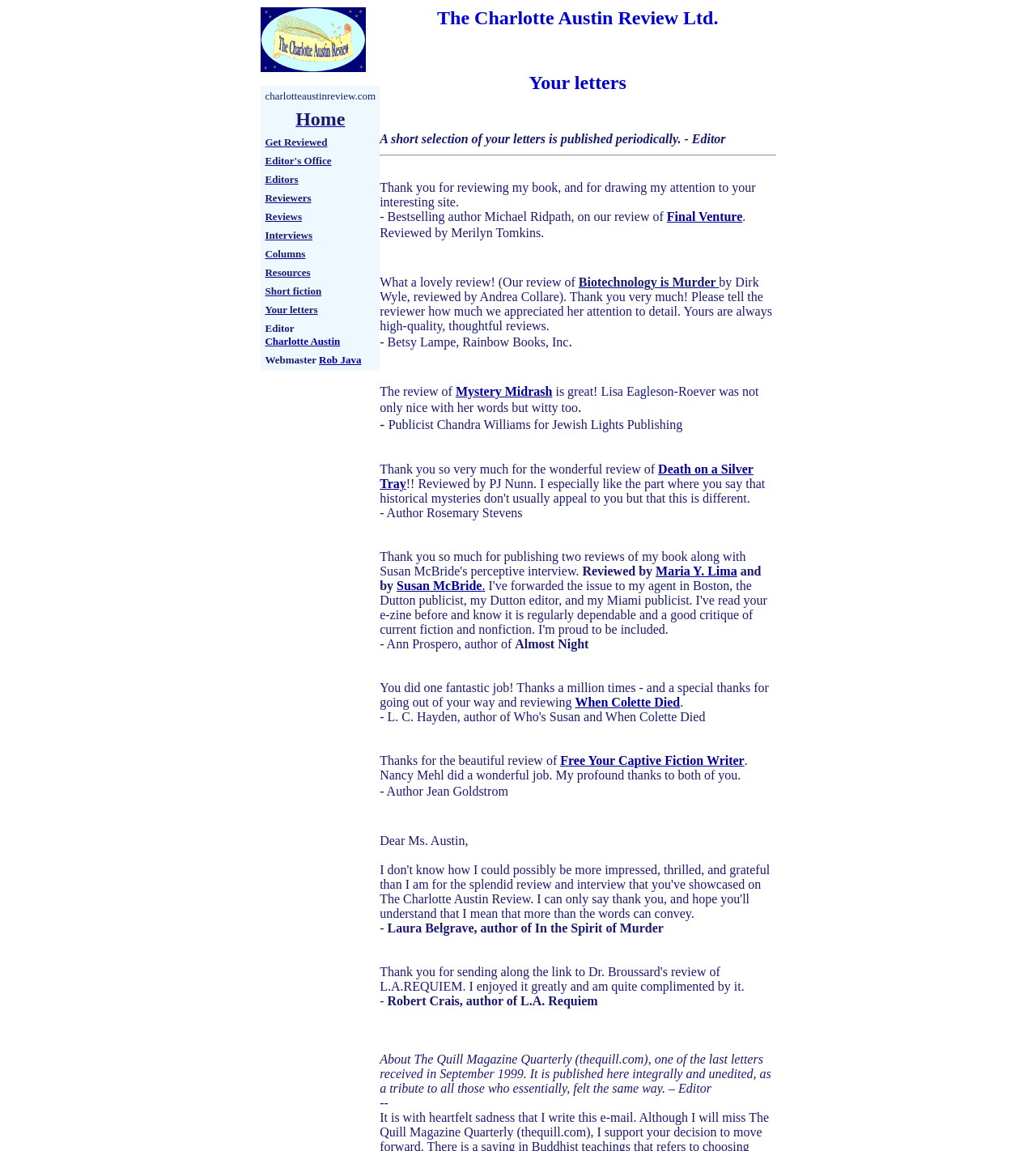Respond to the following question with a brief word or phrase:
What is the name of the review website?

The Charlotte Austin Review